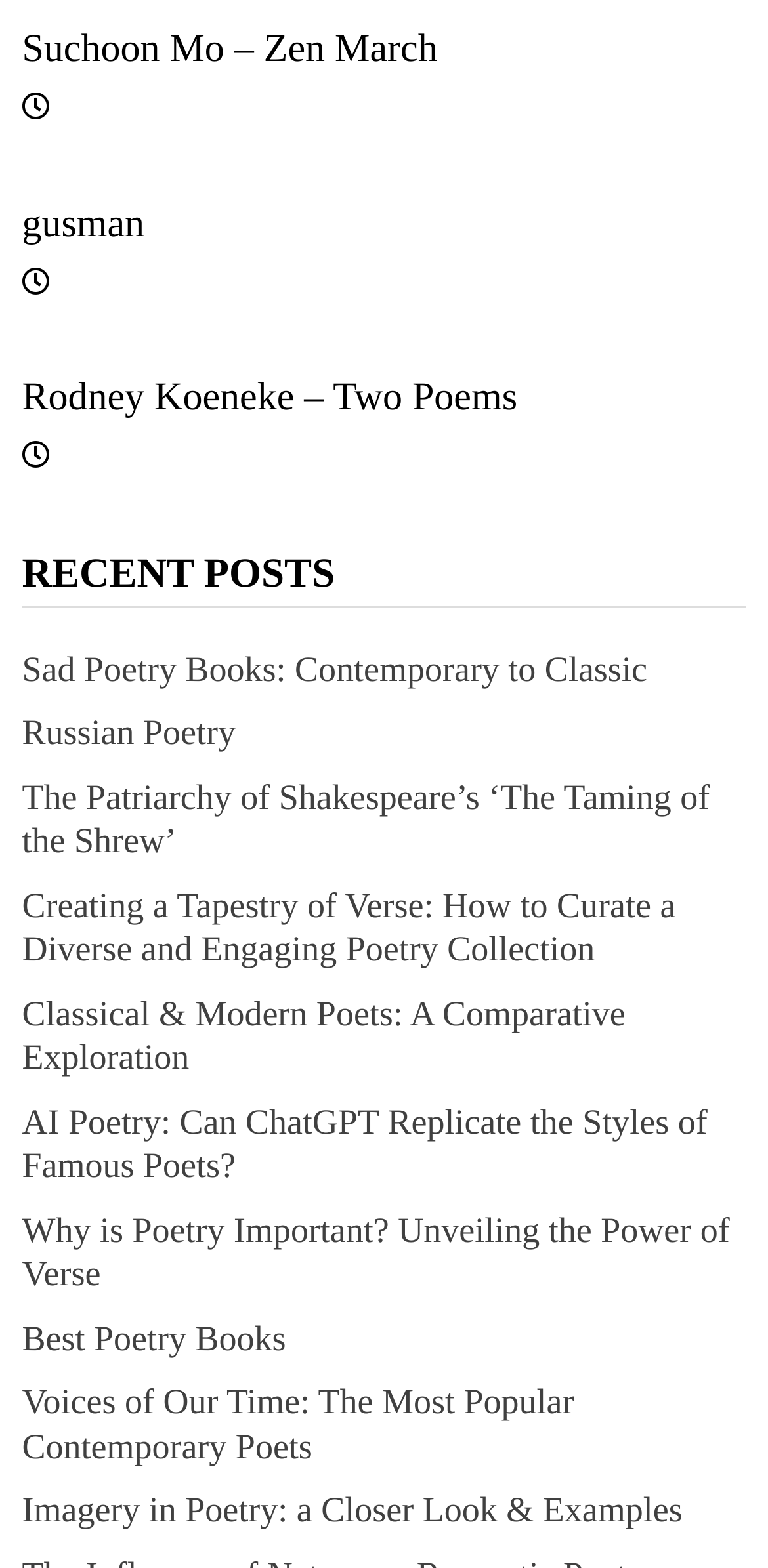Find and provide the bounding box coordinates for the UI element described here: "Russian Poetry". The coordinates should be given as four float numbers between 0 and 1: [left, top, right, bottom].

[0.029, 0.455, 0.307, 0.48]